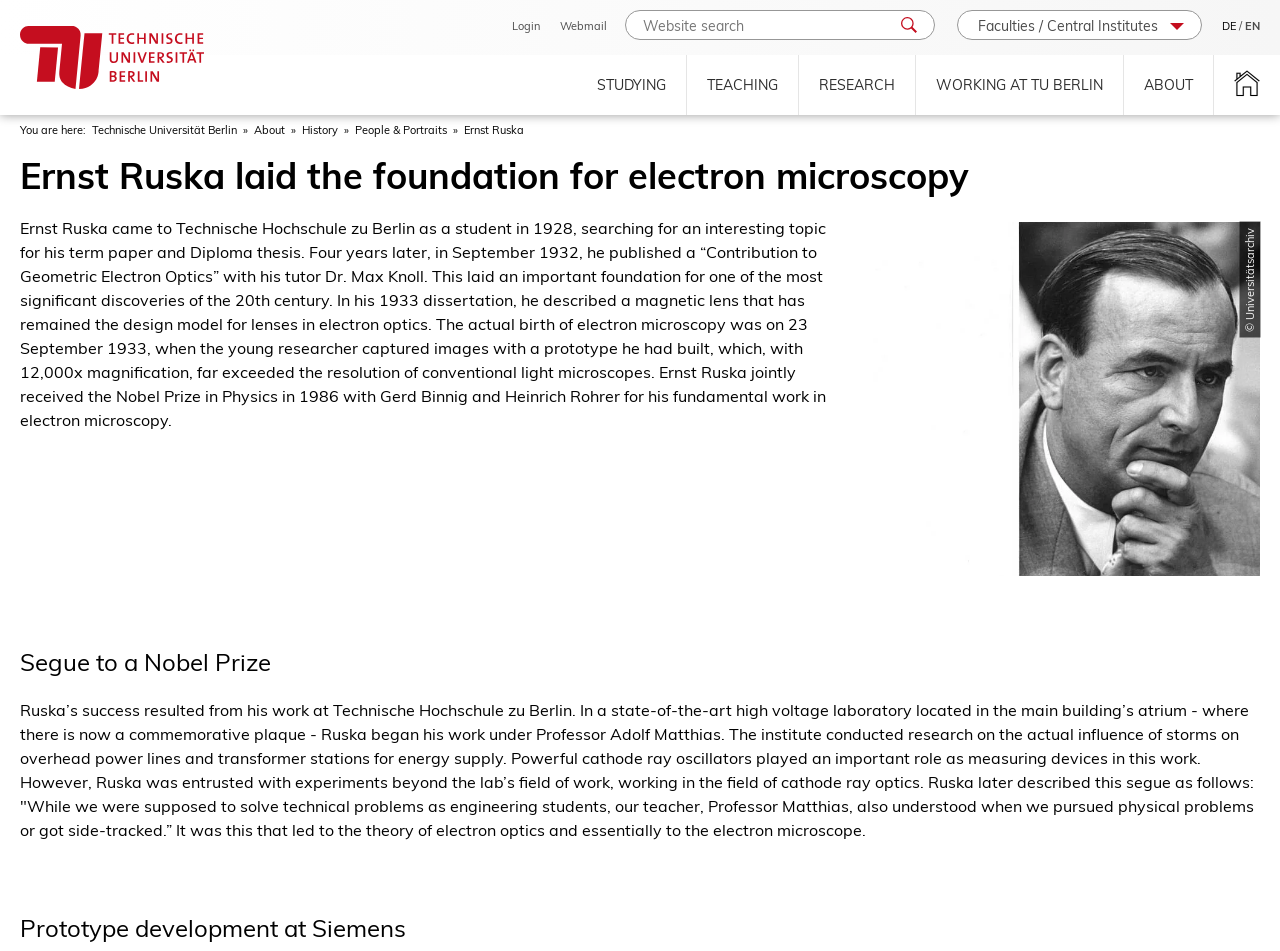Please find the bounding box coordinates of the section that needs to be clicked to achieve this instruction: "Learn about studying at TU Berlin".

[0.451, 0.058, 0.536, 0.121]